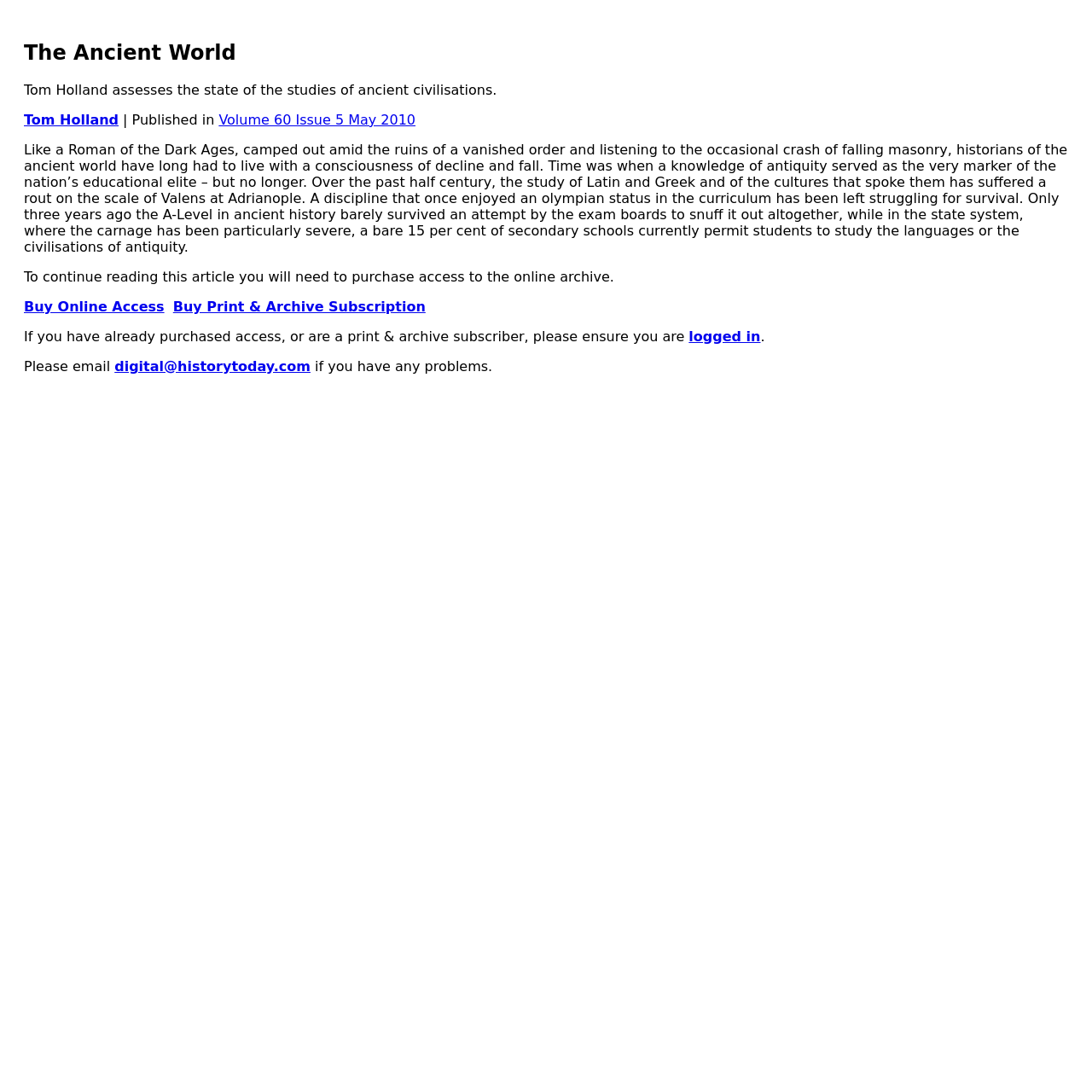With reference to the screenshot, provide a detailed response to the question below:
What is the current status of ancient history studies?

The article mentions that the study of ancient history has suffered a decline, with a significant reduction in the number of schools teaching the subject, as indicated by the static text element with the text 'Over the past half century, the study of Latin and Greek and of the cultures that spoke them has suffered a rout on the scale of Valens at Adrianople'.